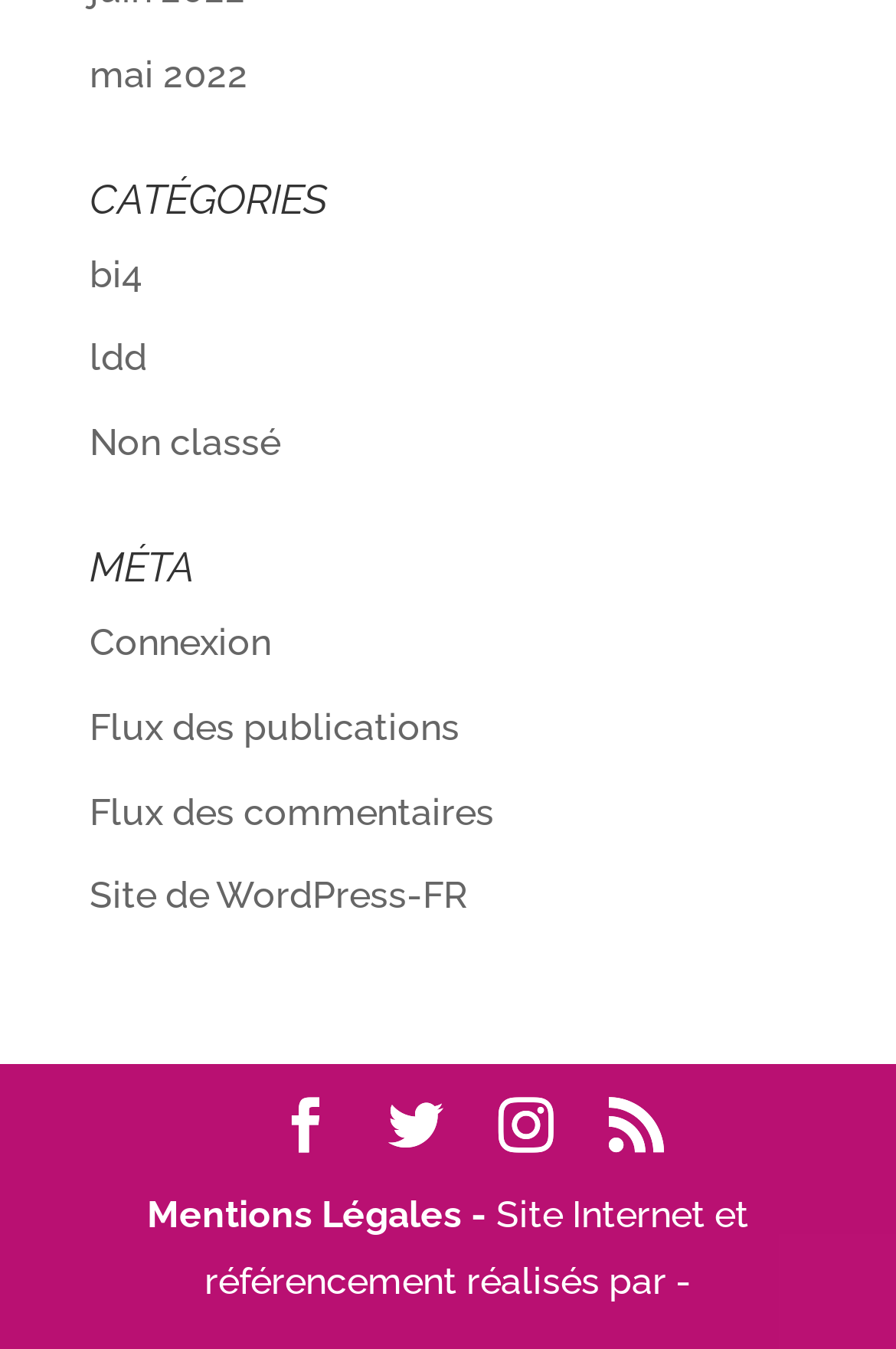Who is responsible for the website's internet and referencing?
Using the image as a reference, give a one-word or short phrase answer.

Not specified